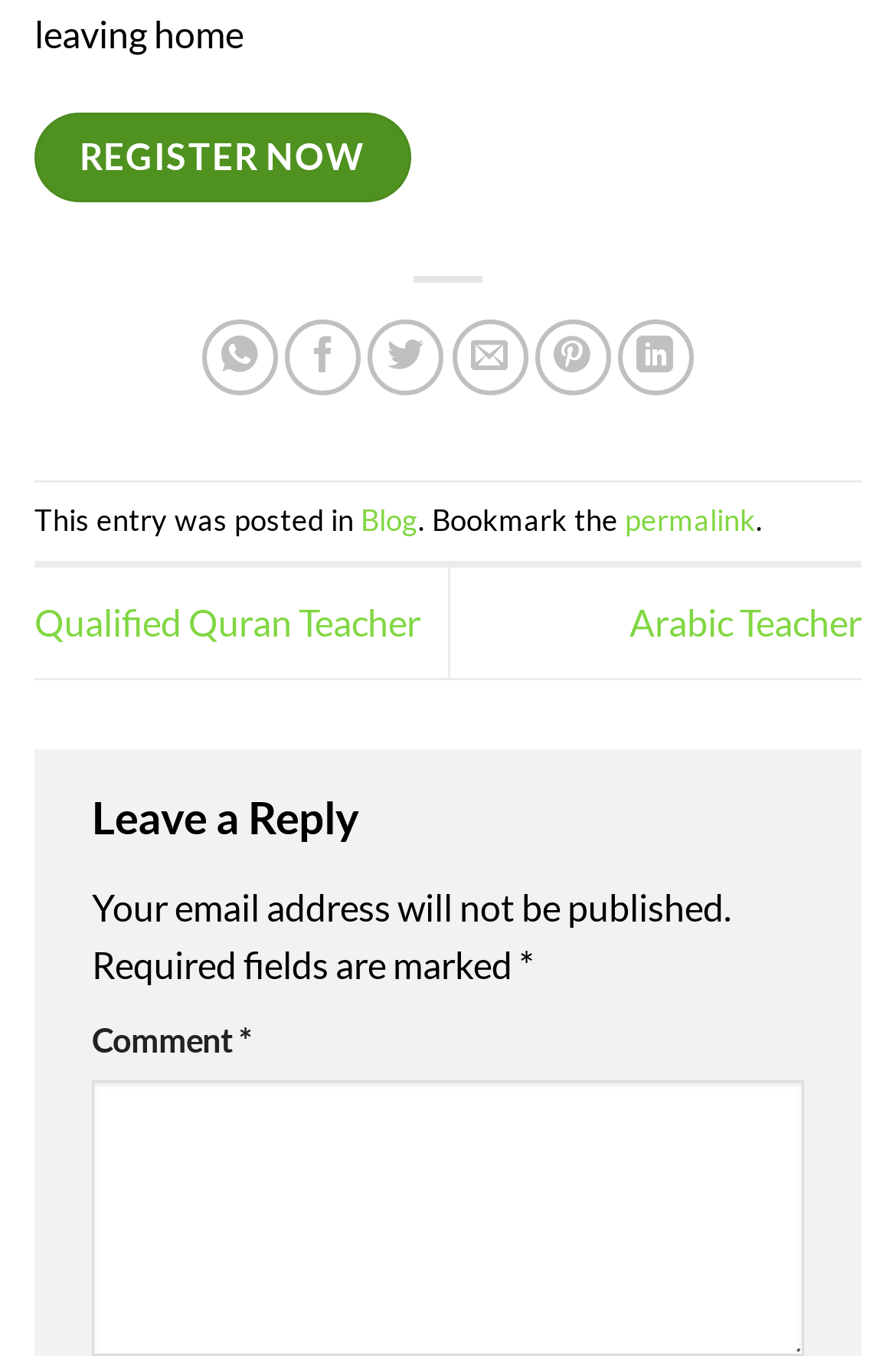Can you pinpoint the bounding box coordinates for the clickable element required for this instruction: "Share on WhatsApp"? The coordinates should be four float numbers between 0 and 1, i.e., [left, top, right, bottom].

[0.226, 0.235, 0.311, 0.291]